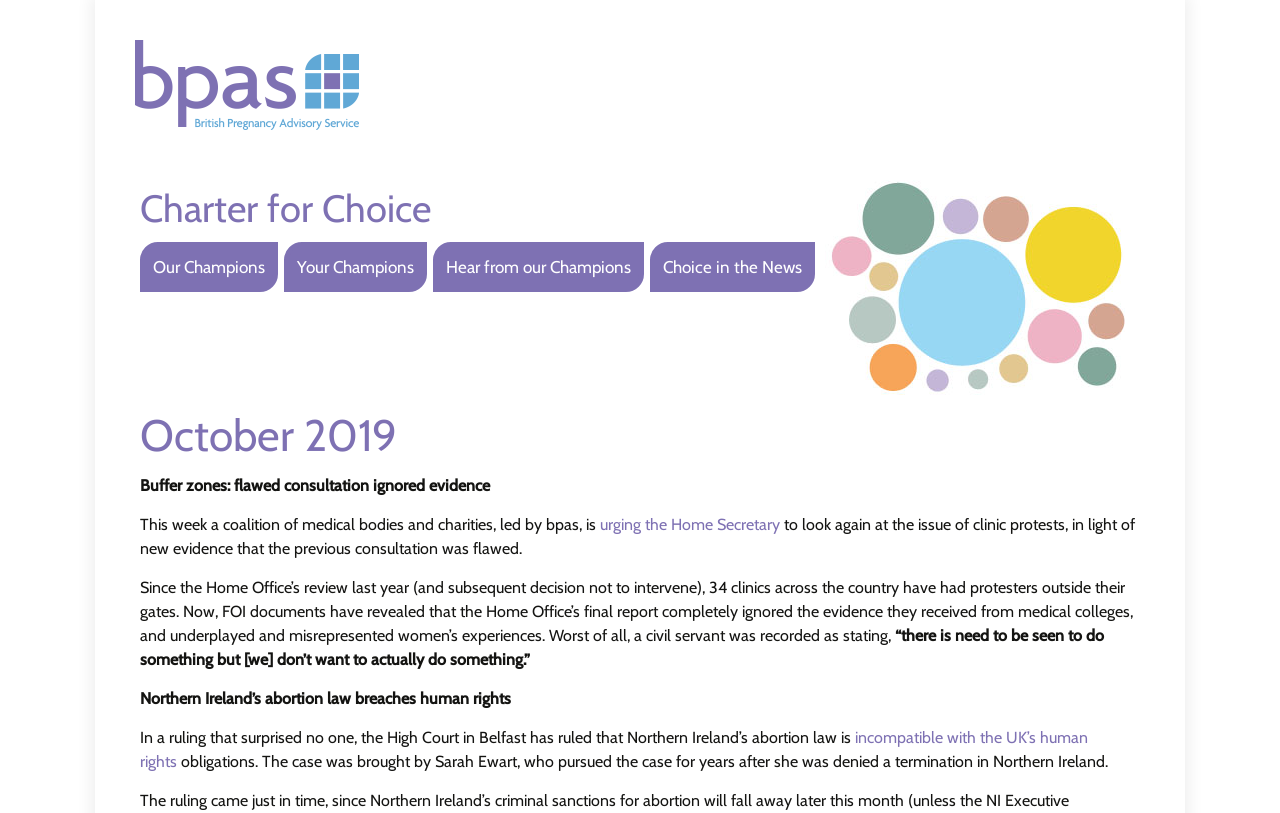Pinpoint the bounding box coordinates for the area that should be clicked to perform the following instruction: "Learn about 'Northern Ireland’s abortion law breaches human rights'".

[0.109, 0.847, 0.402, 0.871]